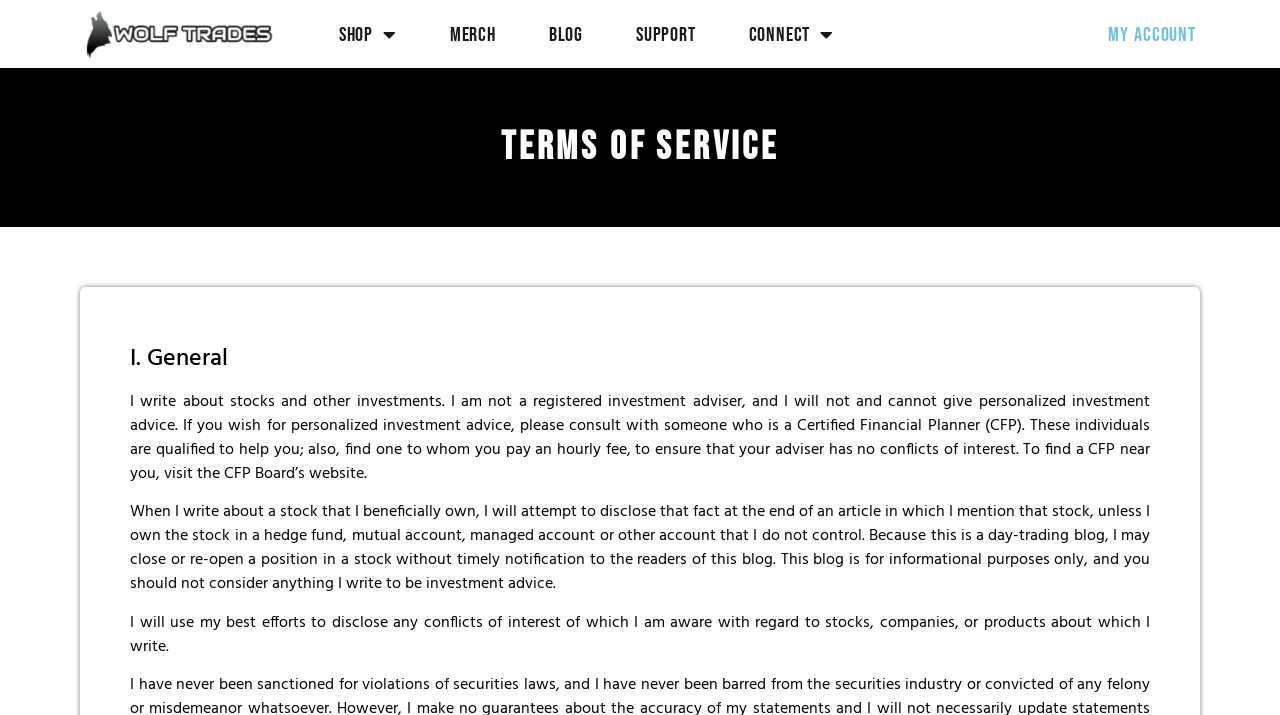Please respond to the question with a concise word or phrase:
What is the purpose of the website?

Informational purposes